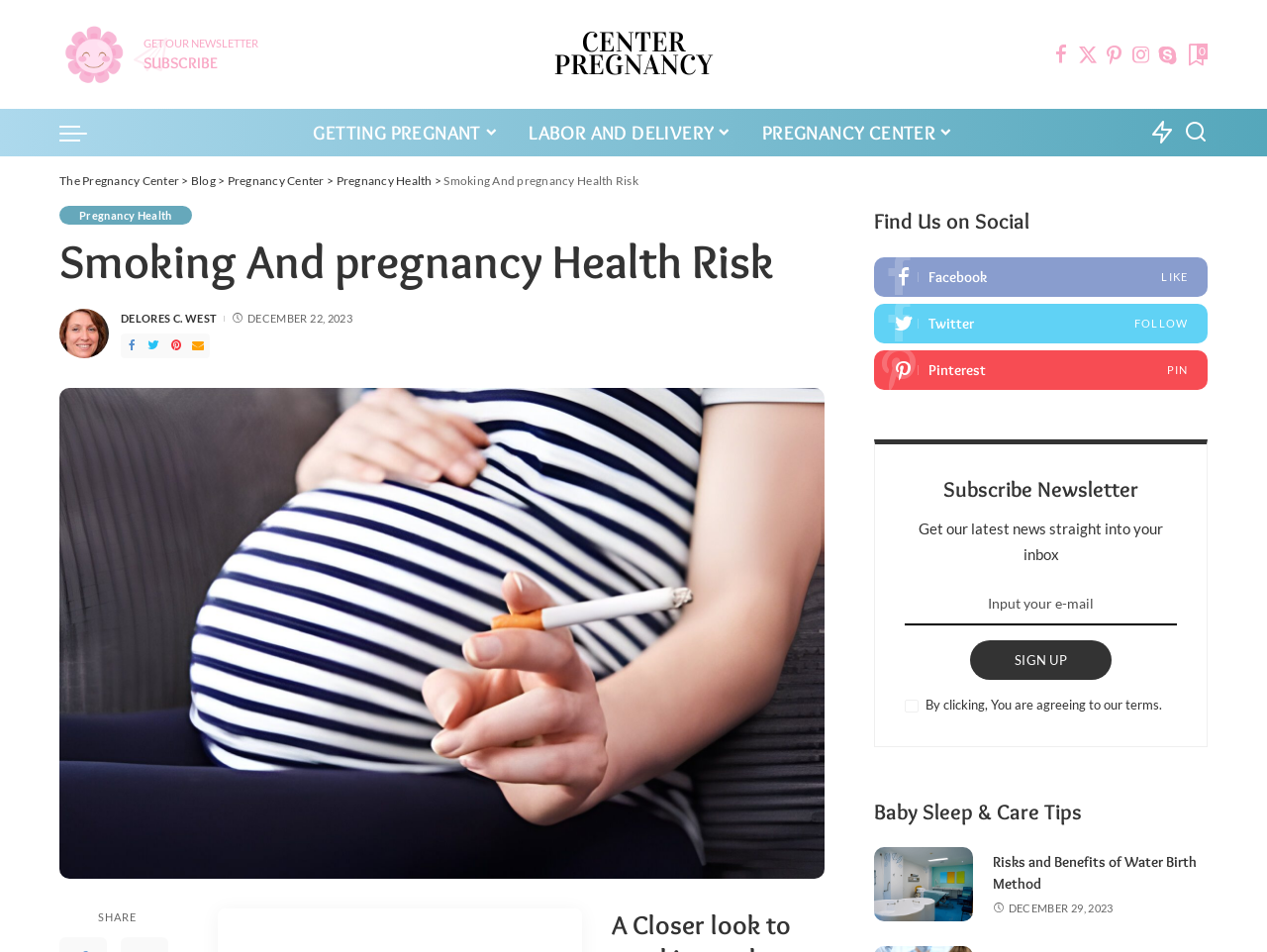Find and extract the text of the primary heading on the webpage.

Smoking And pregnancy Health Risk